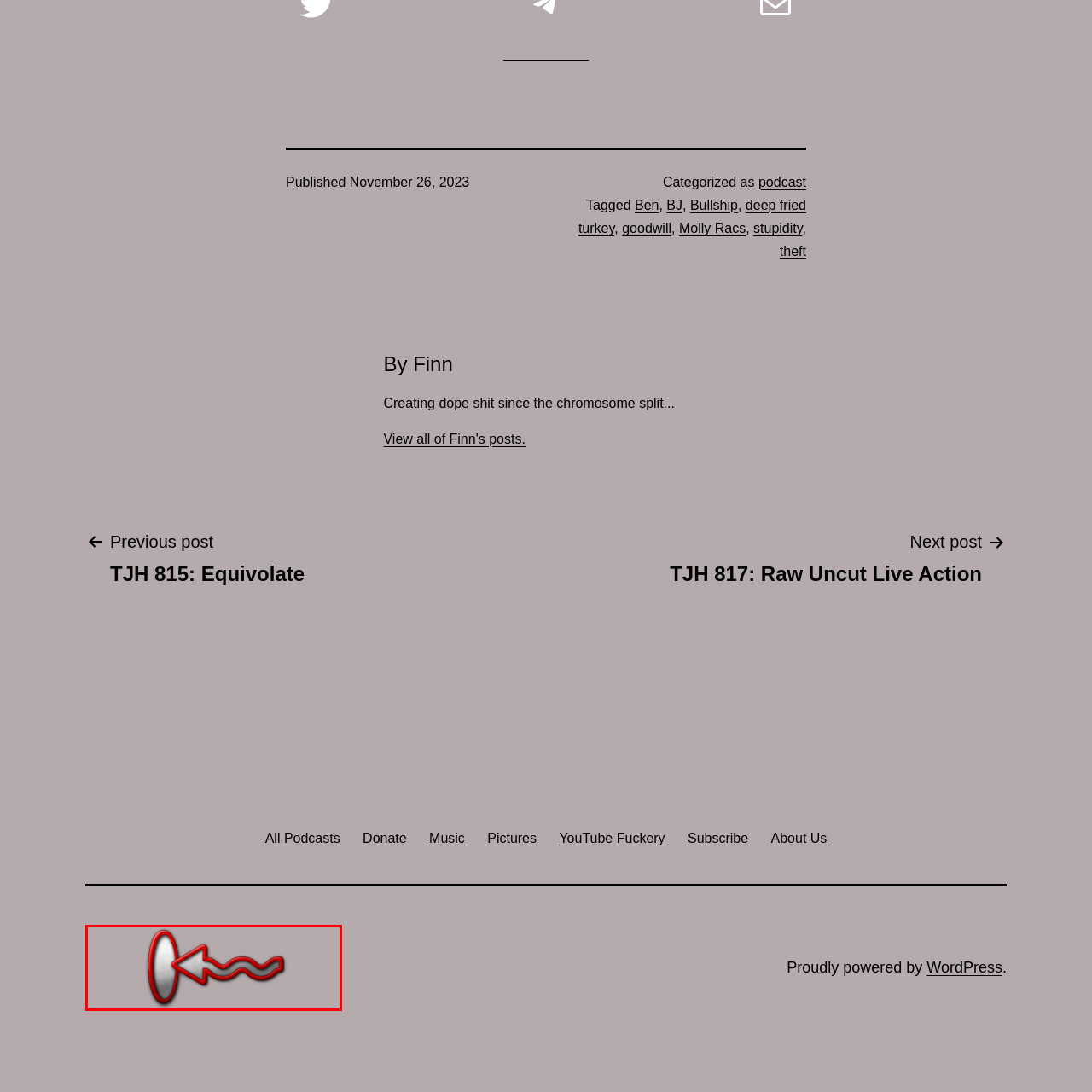What is the purpose of the arrow-like design?
Examine the image highlighted by the red bounding box and answer briefly with one word or a short phrase.

To suggest movement